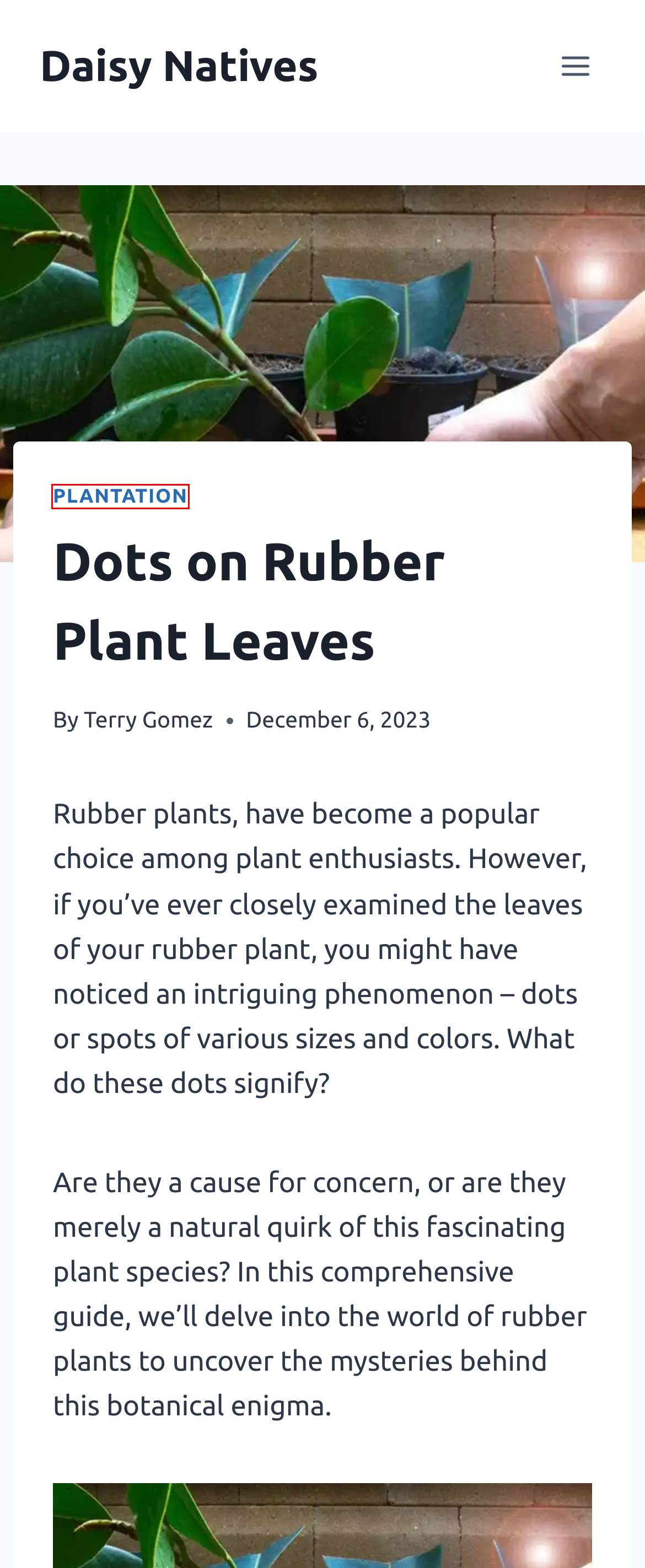You have received a screenshot of a webpage with a red bounding box indicating a UI element. Please determine the most fitting webpage description that matches the new webpage after clicking on the indicated element. The choices are:
A. Plantation Archives - Daisy Natives
B. Home - Daisy Natives
C. How Big of a Pot for Squash Plant - Daisy Natives
D. Why Are Wasps Attracted to My Car - Daisy Natives
E. How to Propagate Japanese Maples From Cuttings - Daisy Natives
F. Why Is My Oregano Dying - Daisy Natives
G. Tulip vs Daffodil - Which Flower Is for You - Daisy Natives
H. What Plant Looks Like Rhubarb - Daisy Natives

A